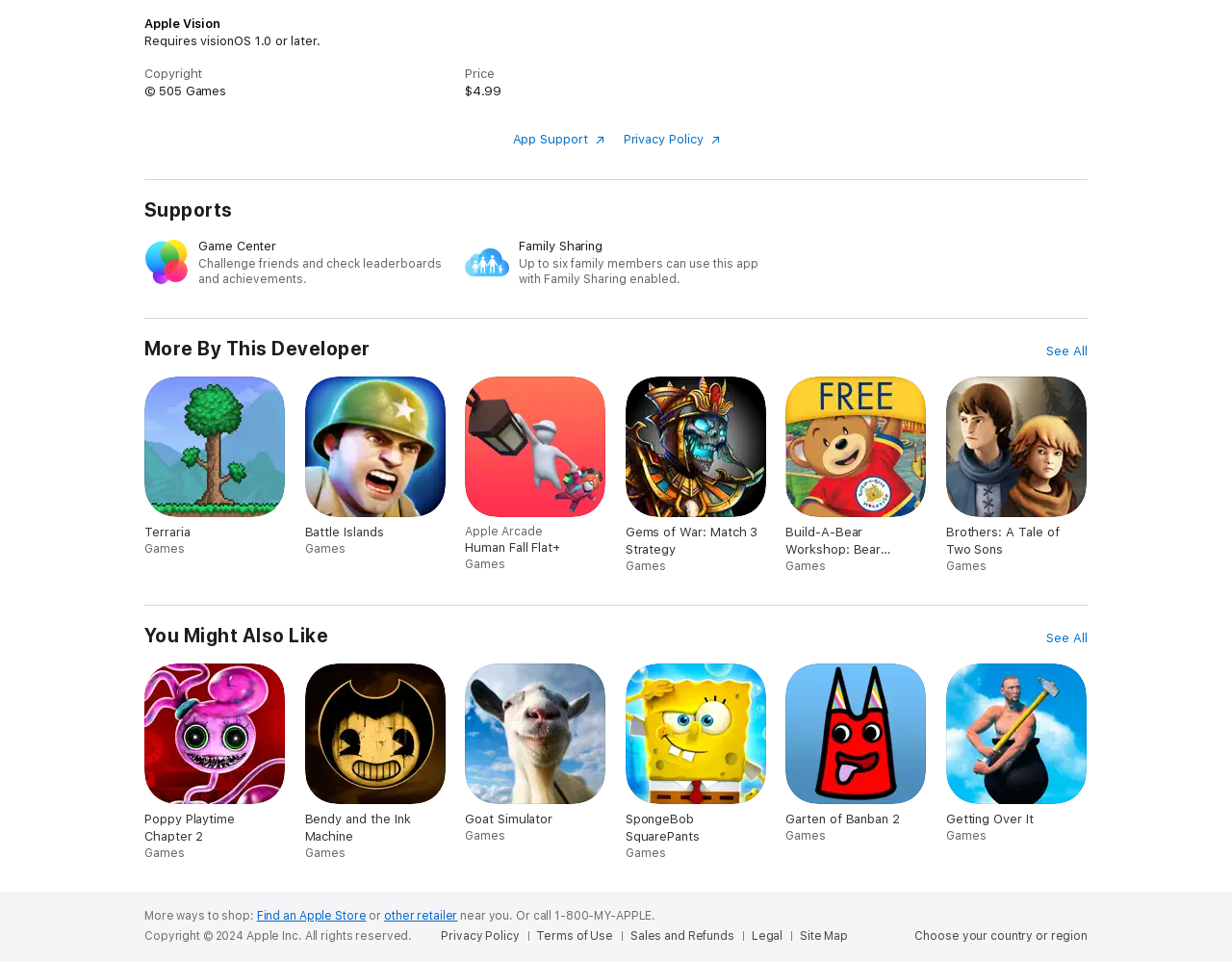Using the information in the image, give a detailed answer to the following question: What is the minimum required OS version for the app?

The minimum required OS version for the app can be found in the description list detail section, where it is stated as 'Requires visionOS 1.0 or later'.